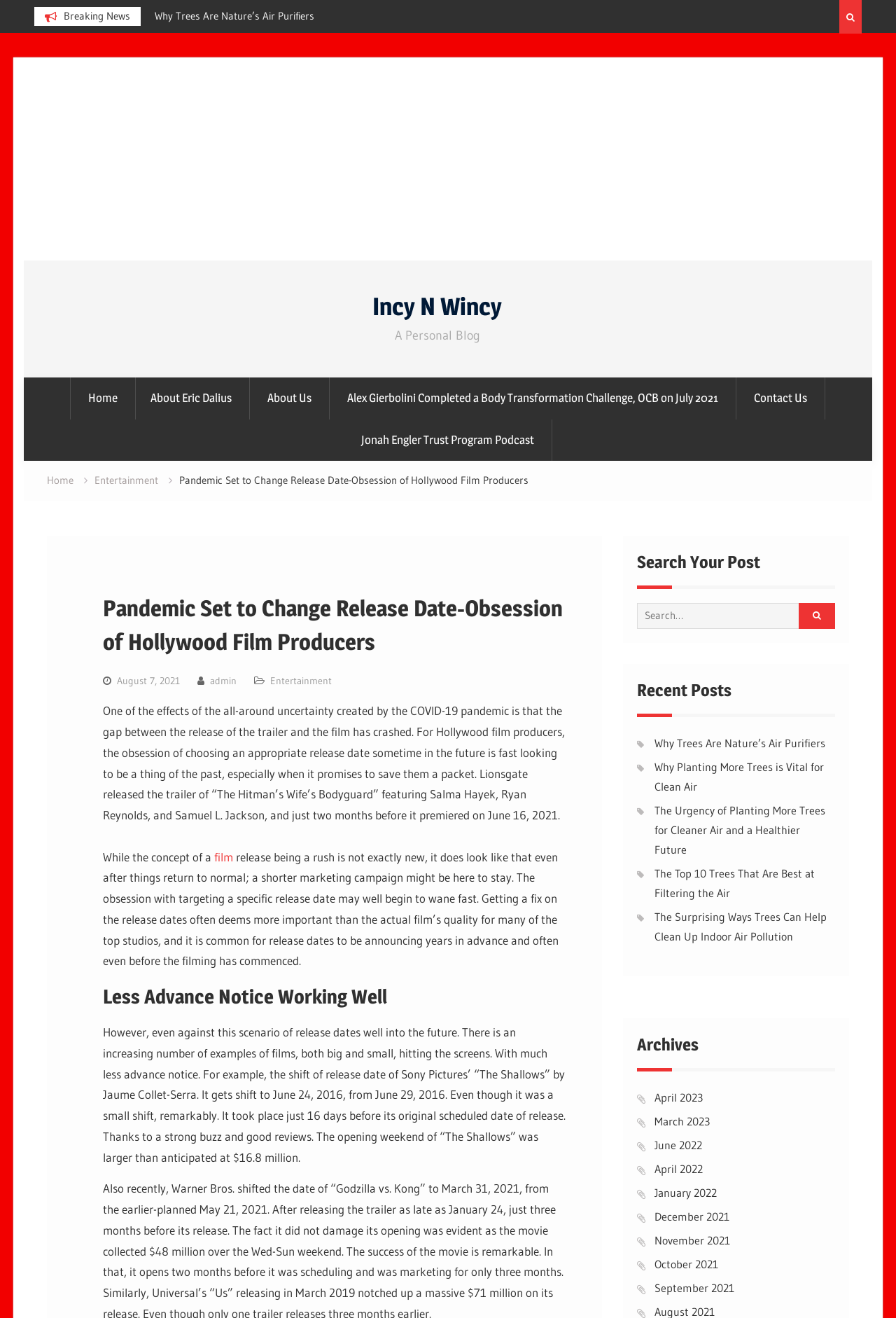Locate the coordinates of the bounding box for the clickable region that fulfills this instruction: "Check 'August 7, 2021' post".

[0.131, 0.511, 0.201, 0.521]